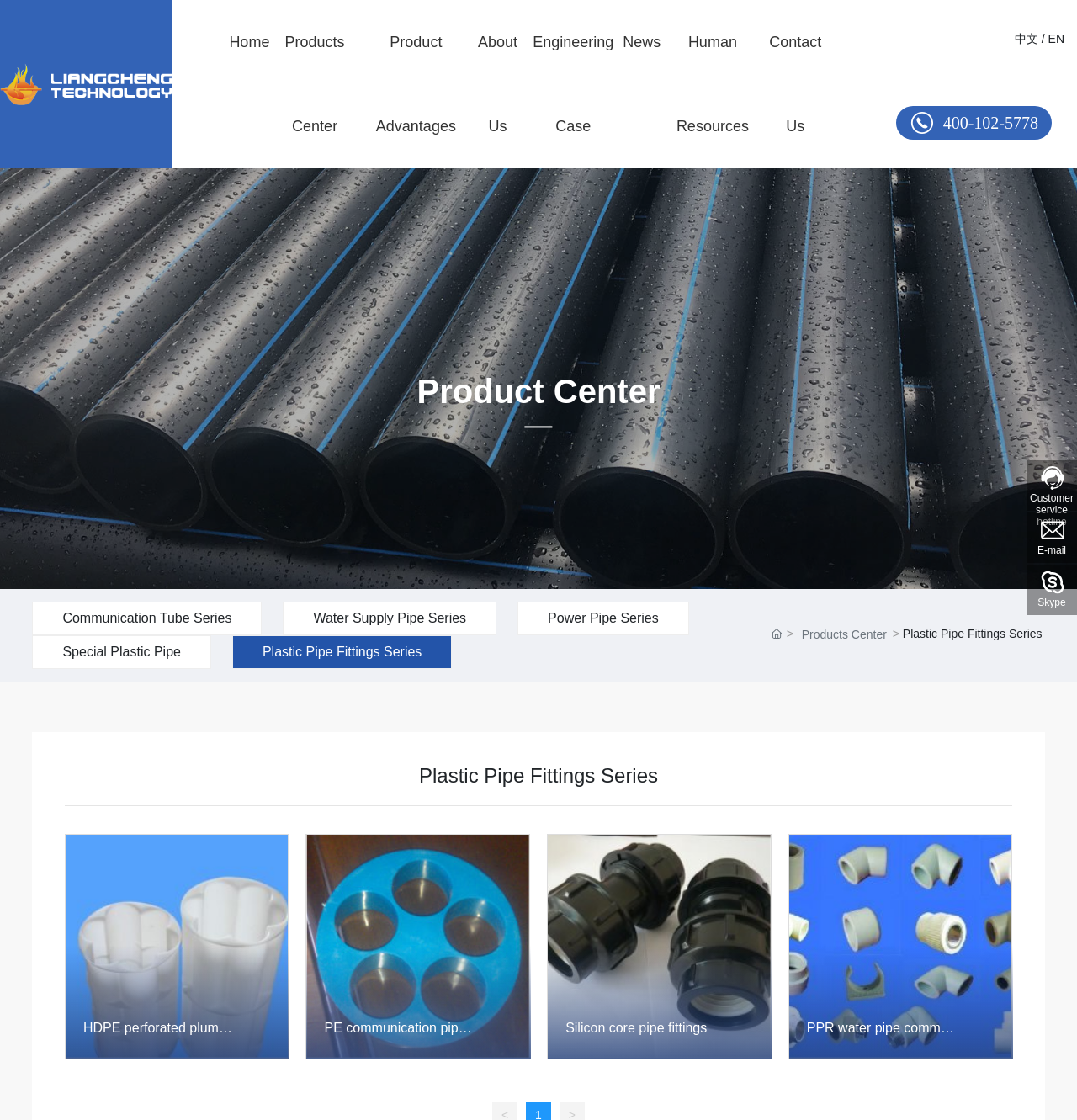Can you give a detailed response to the following question using the information from the image? How many types of plastic pipes are shown on this page?

I counted the number of images and links related to different types of plastic pipes and found four: HDPE perforated plum pipe joint, PE communication pipe rack, Silicon core pipe fittings, and PPR water pipe common accessories.